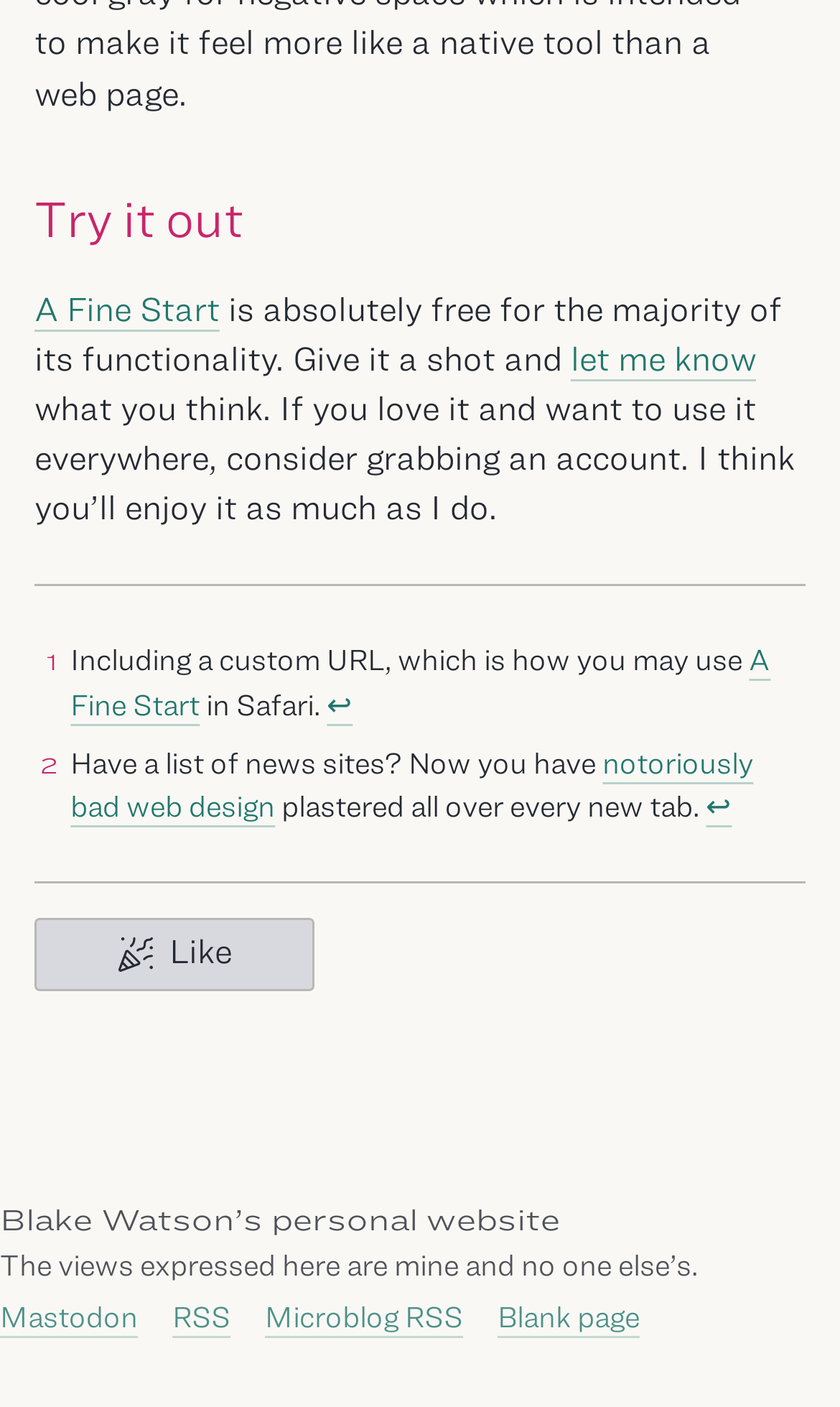Specify the bounding box coordinates of the element's area that should be clicked to execute the given instruction: "Visit 'A Fine Start'". The coordinates should be four float numbers between 0 and 1, i.e., [left, top, right, bottom].

[0.041, 0.204, 0.262, 0.232]